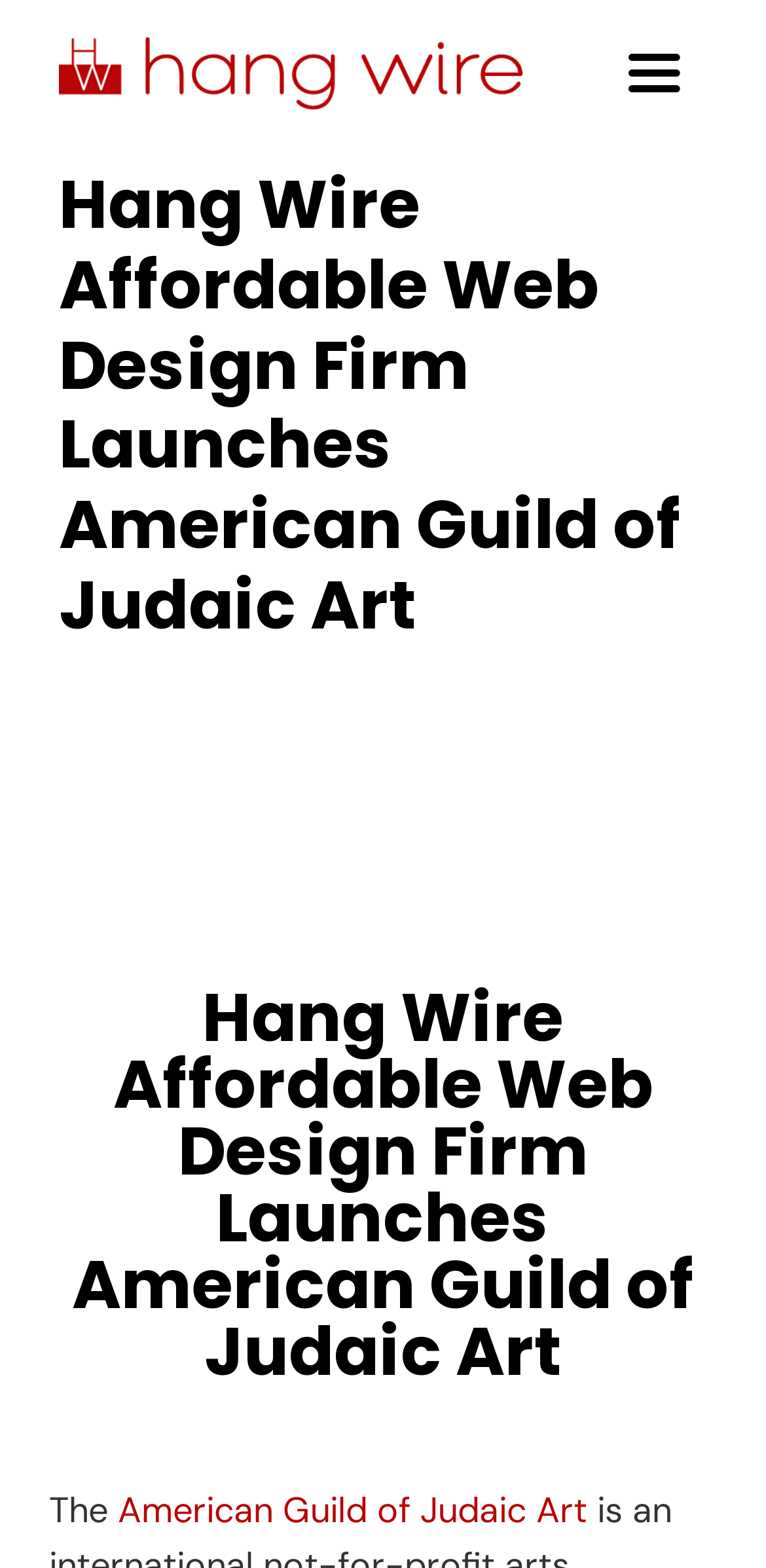Answer the question in a single word or phrase:
What is the name of the art organization mentioned on the webpage?

American Guild of Judaic Art